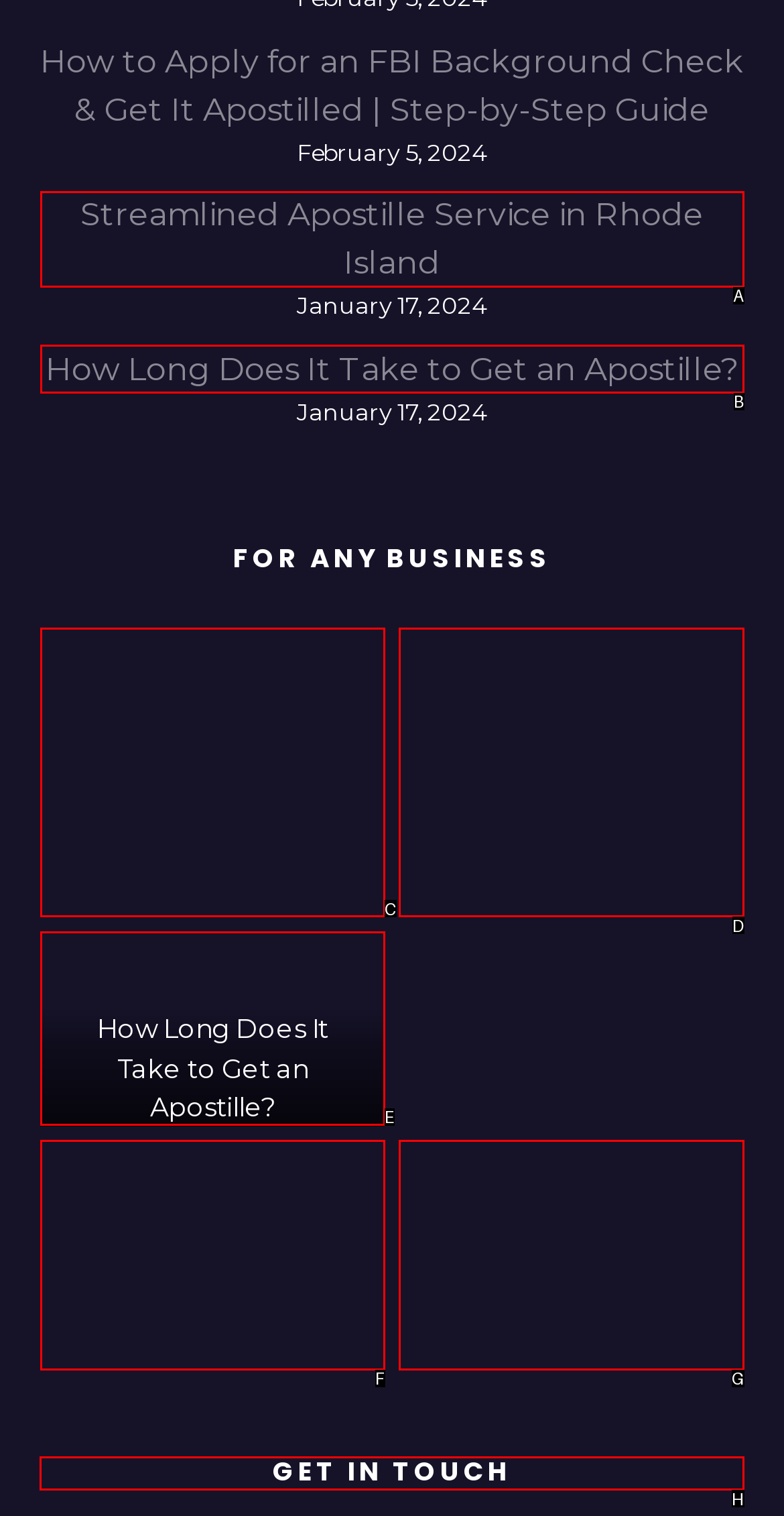Select the HTML element to finish the task: Click on Facebook link Reply with the letter of the correct option.

None